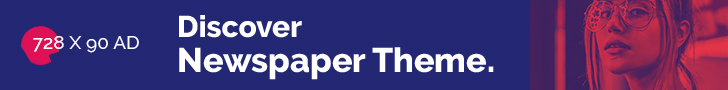What is the purpose of the 'Discover Newspaper Theme'?
Could you answer the question with a detailed and thorough explanation?

The caption suggests that the 'Discover Newspaper Theme' is designed to help users create engaging newspaper-style websites with professional and eye-catching layouts, thereby enhancing their online presence.